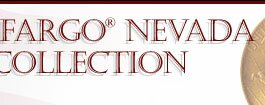Answer the question with a brief word or phrase:
What type of coins are celebrated for their historical significance?

$20 Saint-Gaudens gold coins